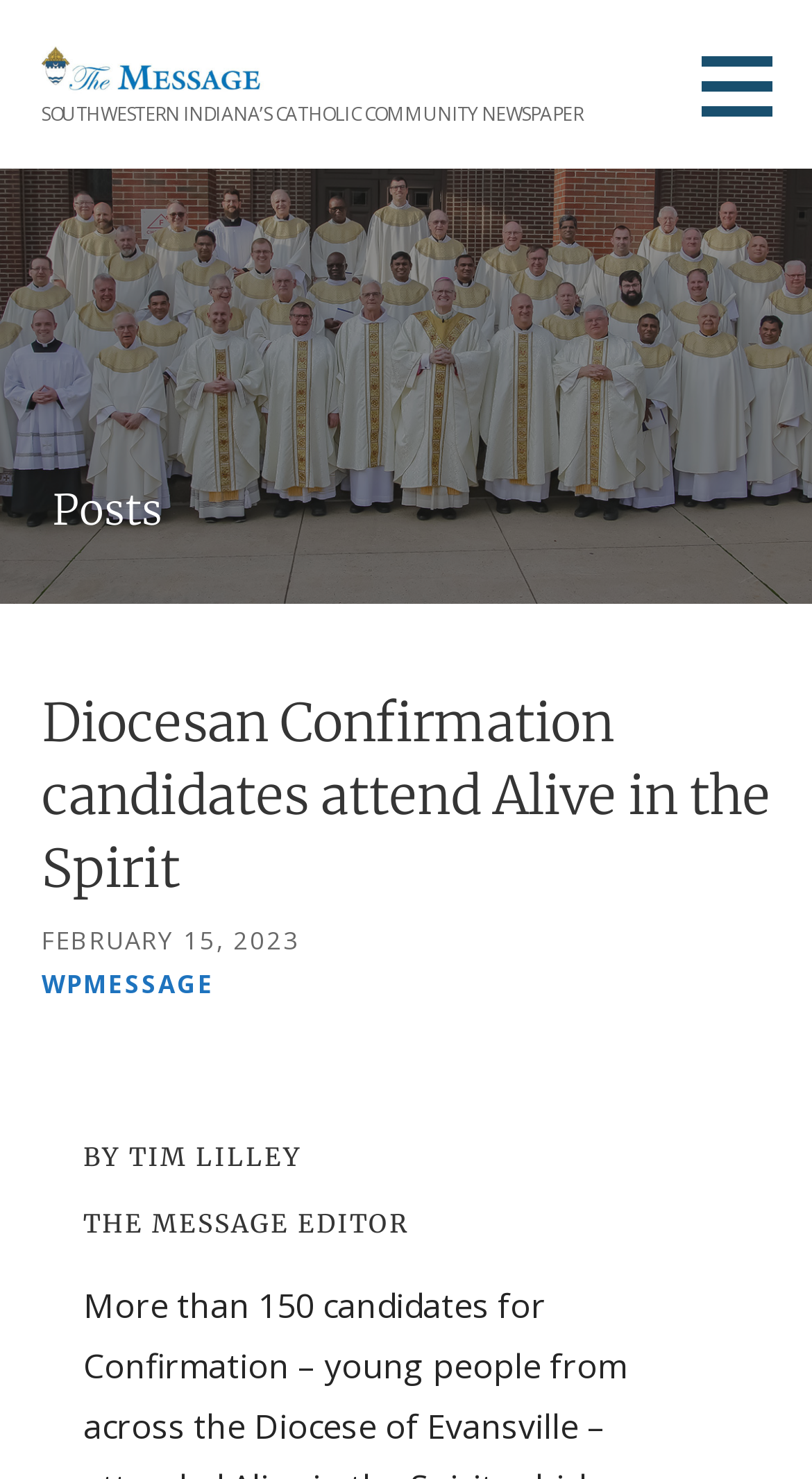What is the name of the newspaper?
Please provide a detailed answer to the question.

I found the answer by looking at the static text element at the top of the webpage, which indicates the name of the newspaper.